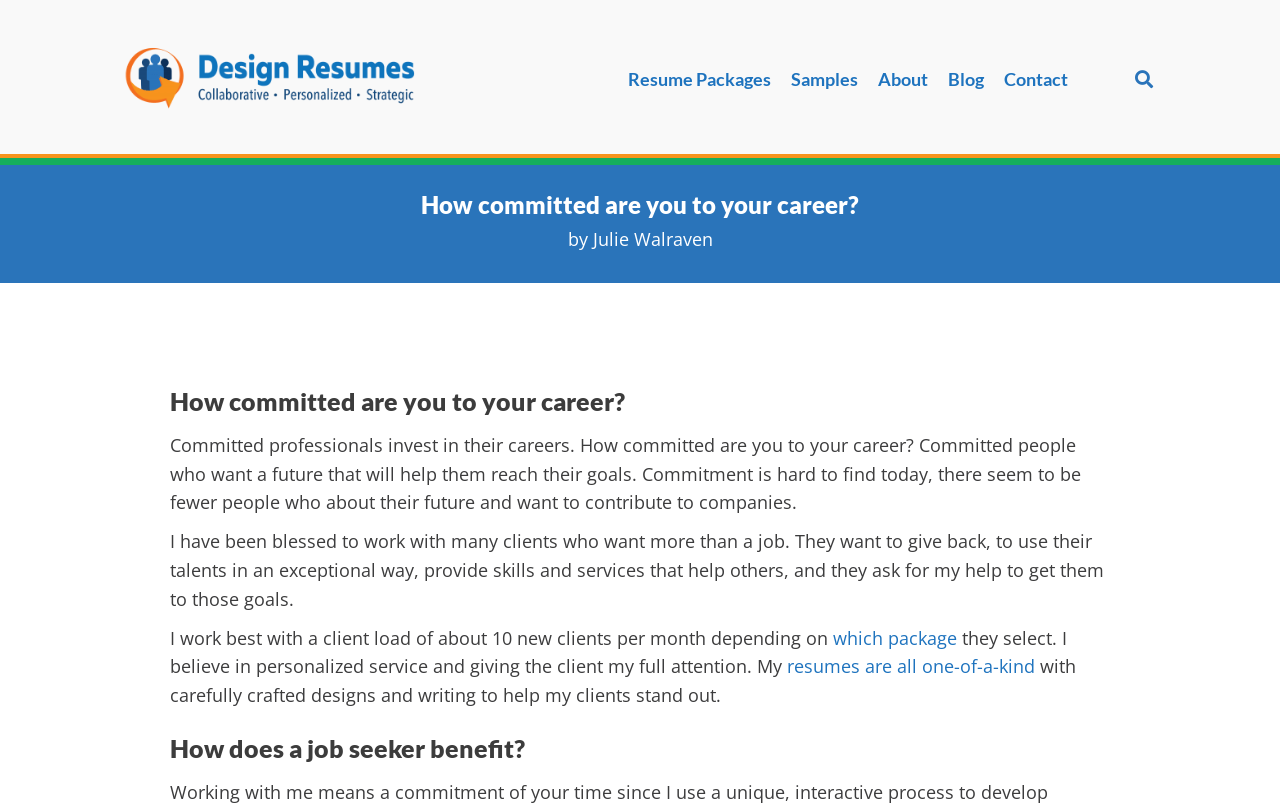Create an elaborate caption that covers all aspects of the webpage.

The webpage appears to be a career development or resume building service. At the top, there is a prominent link "Design Resumes 400" accompanied by an image, which suggests that the service offers customized resume design. 

To the right of the image, there is a navigation menu with five links: "Resume Packages", "Samples", "About", "Blog", and "Contact". This menu is likely used to access different sections of the website.

Below the navigation menu, there is a search form located at the top right corner of the page. 

The main content of the webpage is divided into sections. The first section has a heading "How committed are you to your career?" and is followed by a paragraph of text that discusses the importance of commitment in one's career. 

Below this section, there is a link "by Julie Walraven", which suggests that the author of the content is Julie Walraven. This link is followed by another heading "How committed are you to your career?" and several paragraphs of text that describe the author's approach to working with clients who want to invest in their careers. 

The text explains that the author works with clients who want to contribute to companies and make a positive impact. The author also mentions their approach to personalized service and creating one-of-a-kind resumes. 

Finally, there is a heading "How does a job seeker benefit?" located at the bottom of the page, which suggests that the webpage may also discuss the benefits of using the service.